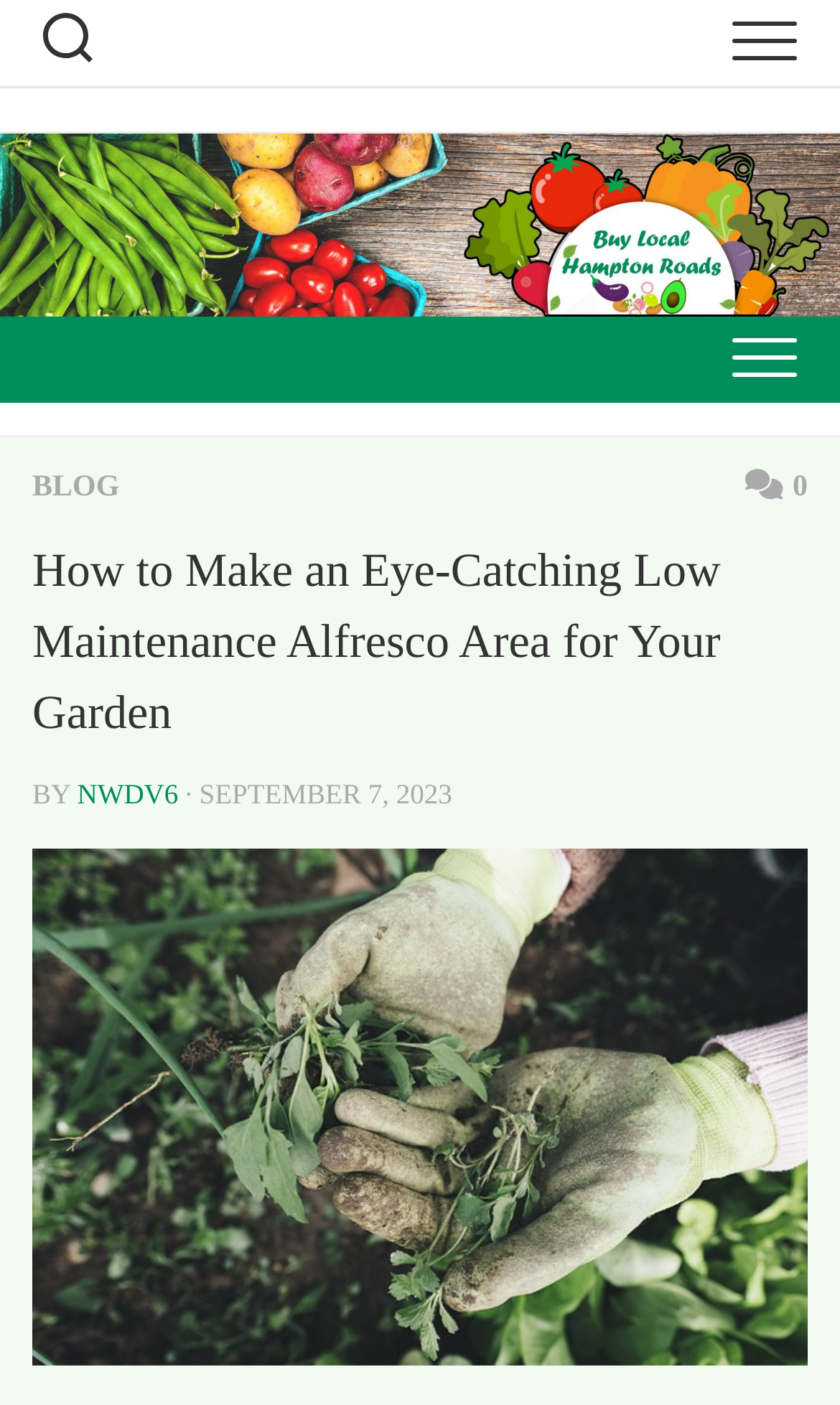Determine the webpage's heading and output its text content.

How to Make an Eye-Catching Low Maintenance Alfresco Area for Your Garden